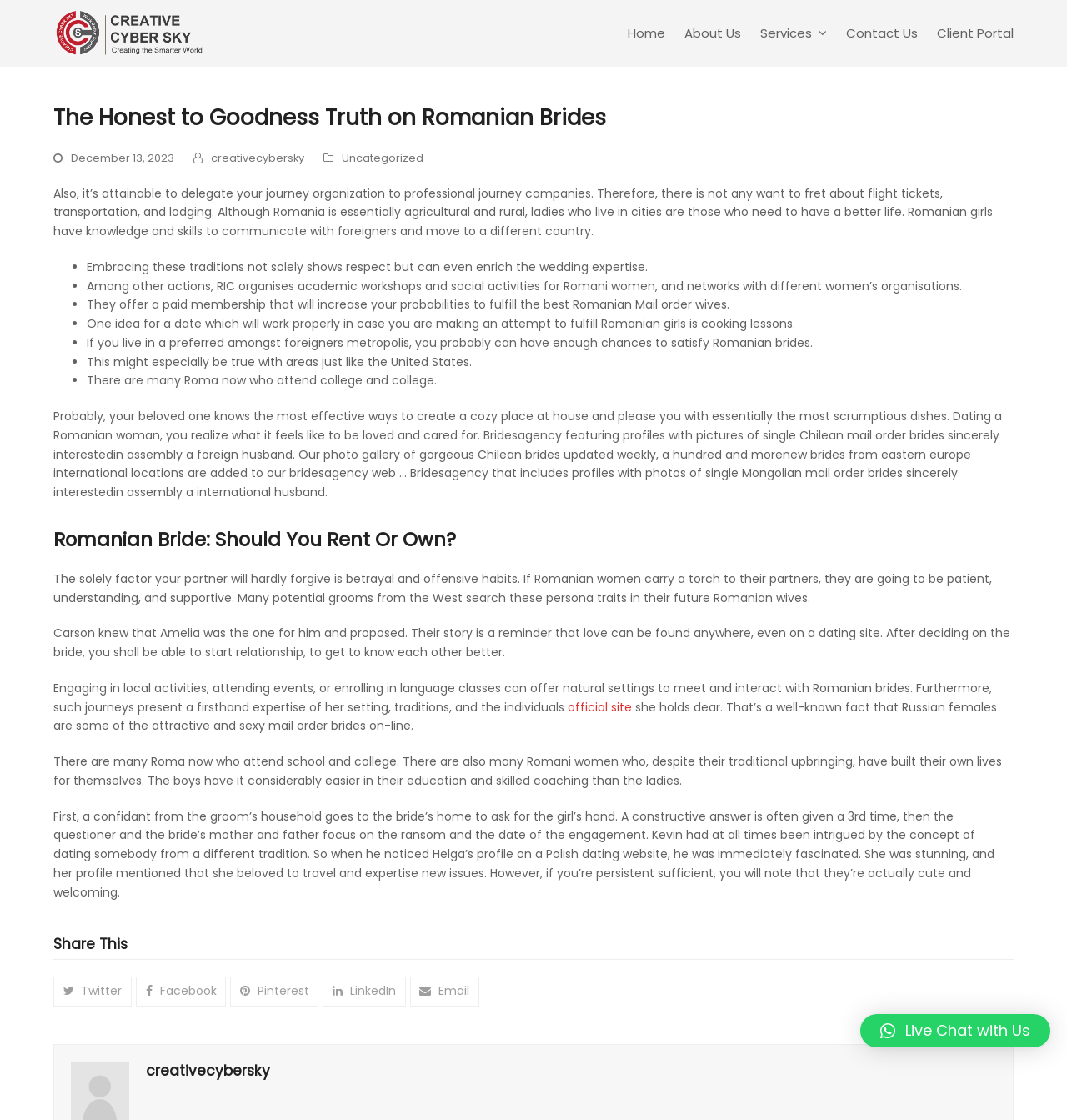Elaborate on the information and visuals displayed on the webpage.

This webpage is about Romanian brides and provides information on dating and marrying them. At the top, there is a layout table with a link to "Creative Cyber Sky" and an image with the same name. Below this, there is a navigation menu with links to "Home", "About Us", "Services", "Contact Us", and "Client Portal".

The main content of the webpage is divided into sections. The first section has a heading "The Honest to Goodness Truth on Romanian Brides" and a time stamp "December 13, 2023". Below this, there is a paragraph of text discussing Romanian girls and their skills to communicate with foreigners.

The next section is a list of bullet points, each describing a characteristic or trait of Romanian women, such as their ability to create a cozy home and cook delicious meals. There is also a link to "creativecybersky" and a mention of a paid membership that can increase the chances of meeting a Romanian mail-order wife.

Further down, there is a section with a heading "Romanian Bride: Should You Rent Or Own?" followed by a paragraph of text discussing the importance of trust and loyalty in a relationship. The next section has a heading "Share This" with buttons to share the content on social media platforms like Twitter, Facebook, Pinterest, LinkedIn, and Email.

At the bottom of the webpage, there is a button "Live Chat with Us" and a heading "creativecybersky" with a link to the same name. There is also an image of "ZEESHAN UL HASSAN" at the very bottom.